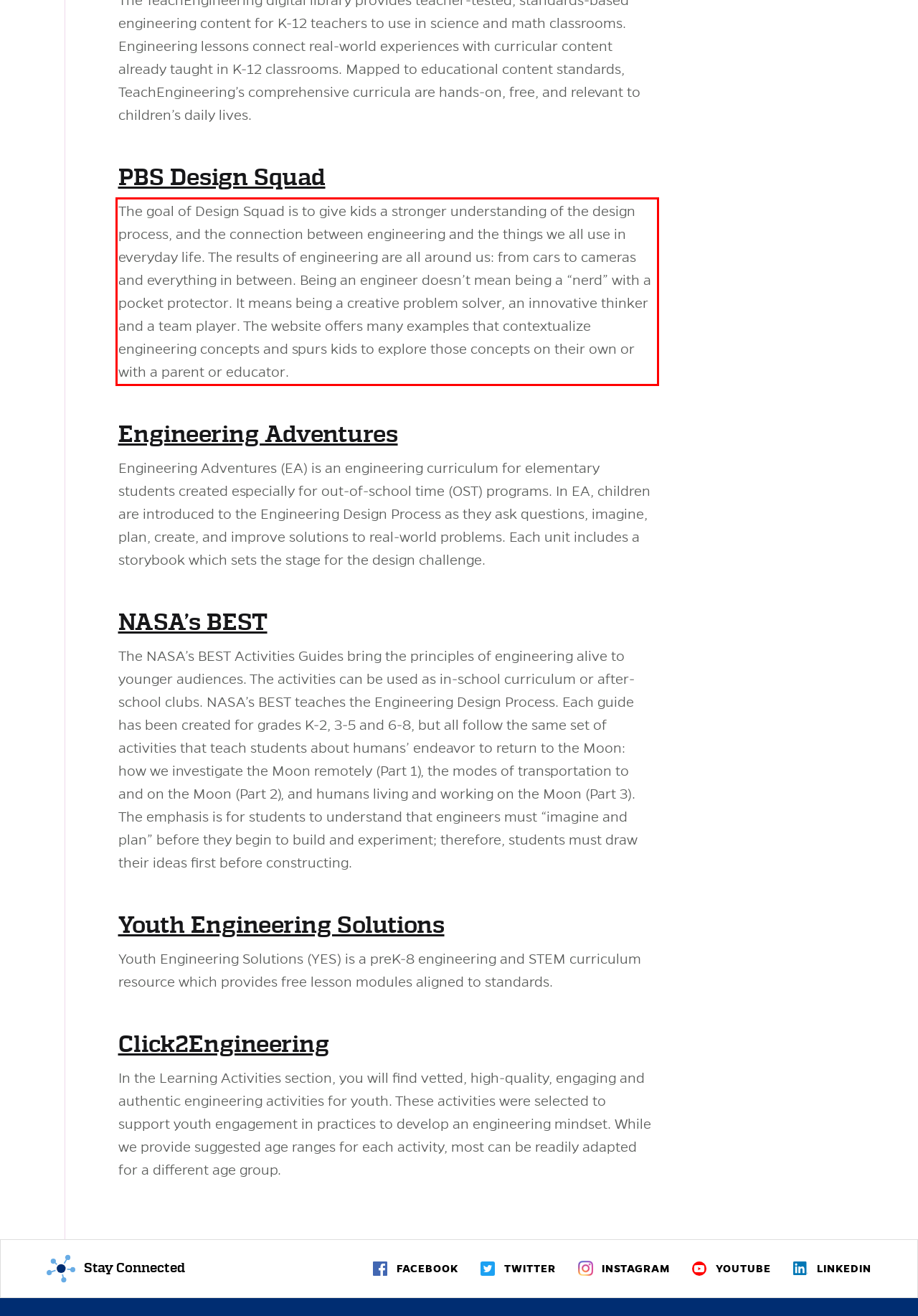You are given a webpage screenshot with a red bounding box around a UI element. Extract and generate the text inside this red bounding box.

The goal of Design Squad is to give kids a stronger understanding of the design process, and the connection between engineering and the things we all use in everyday life. The results of engineering are all around us: from cars to cameras and everything in between. Being an engineer doesn’t mean being a “nerd” with a pocket protector. It means being a creative problem solver, an innovative thinker and a team player. The website offers many examples that contextualize engineering concepts and spurs kids to explore those concepts on their own or with a parent or educator.